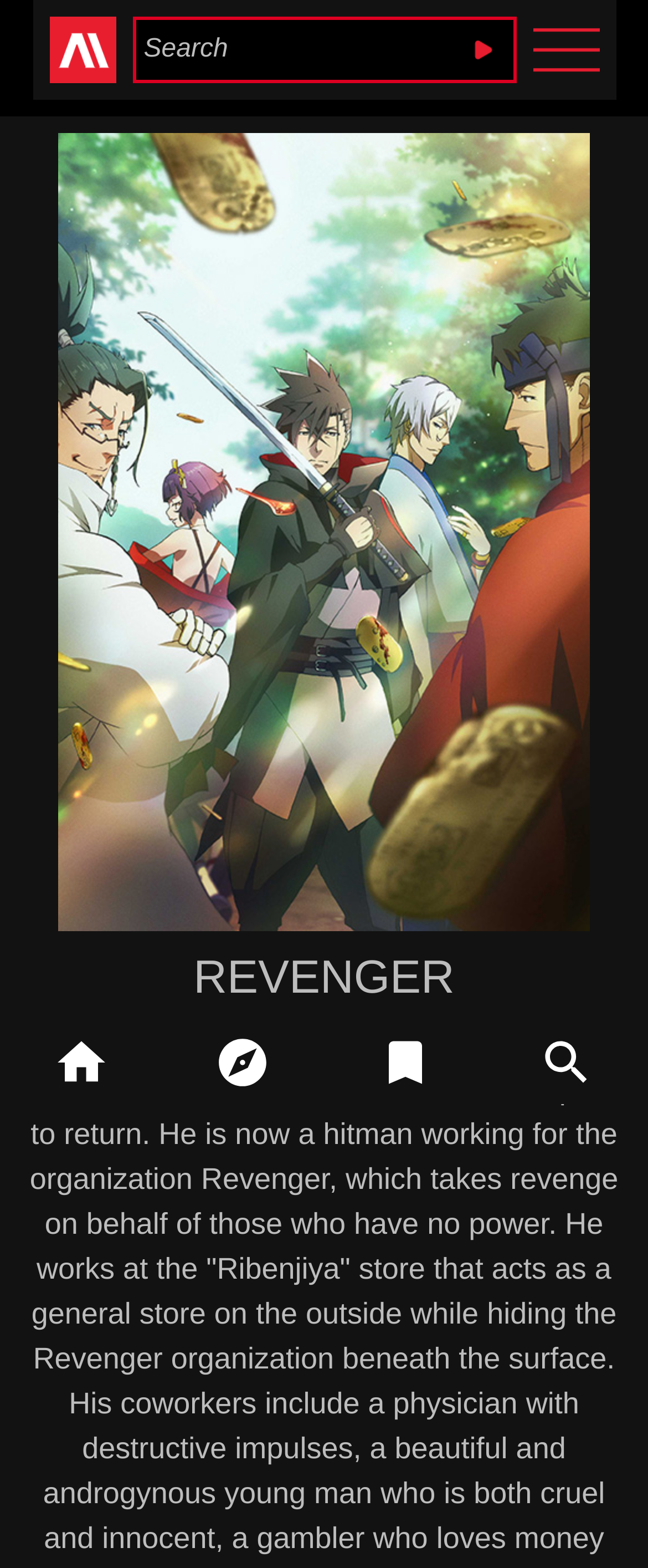What is the function of the button next to the search textbox?
Refer to the image and give a detailed response to the question.

The button is located next to the search textbox and does not have any text or icon, suggesting that it is a search button used to submit the search query.